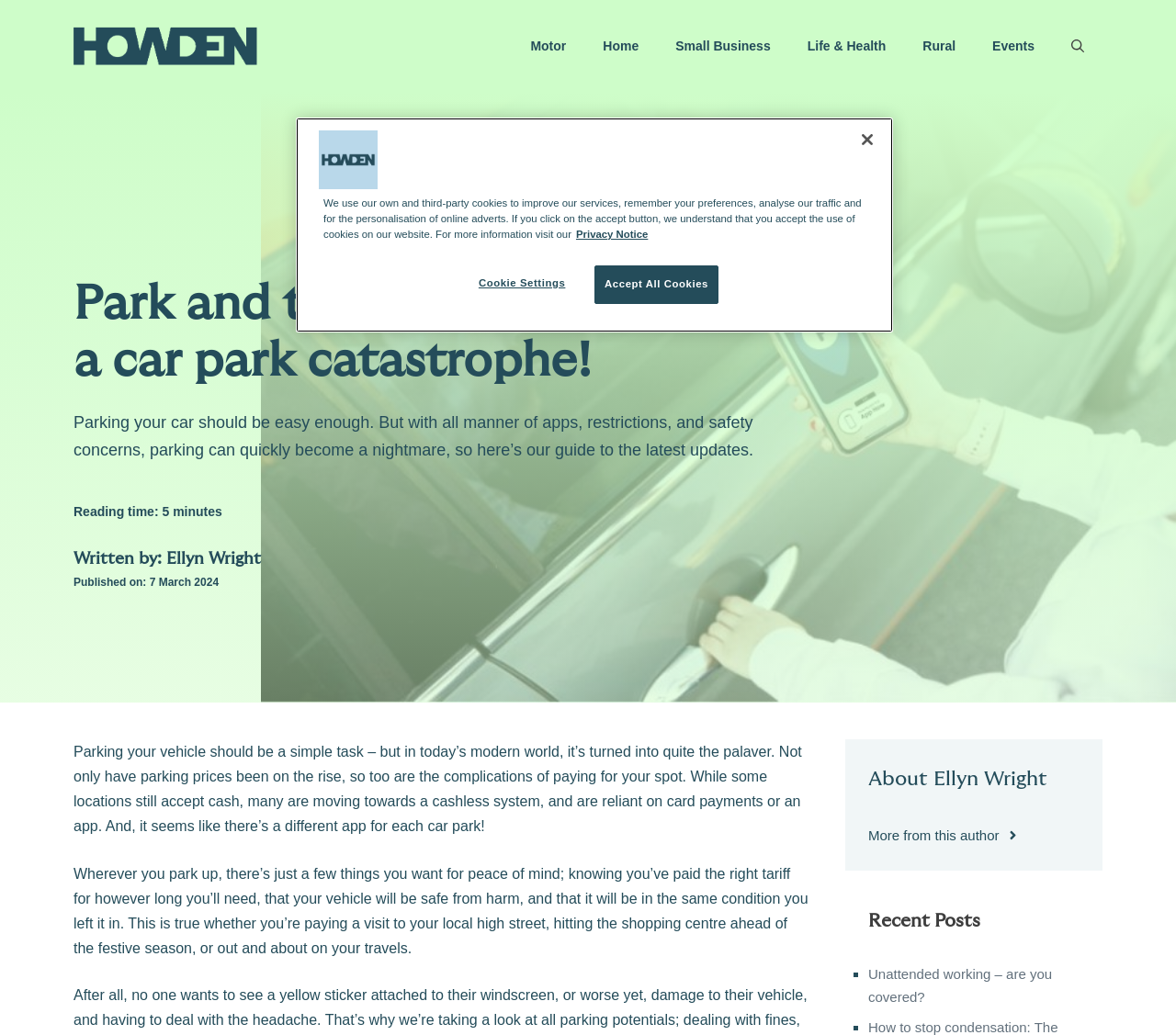Highlight the bounding box coordinates of the element you need to click to perform the following instruction: "Click the 'Motor' link."

[0.435, 0.018, 0.497, 0.071]